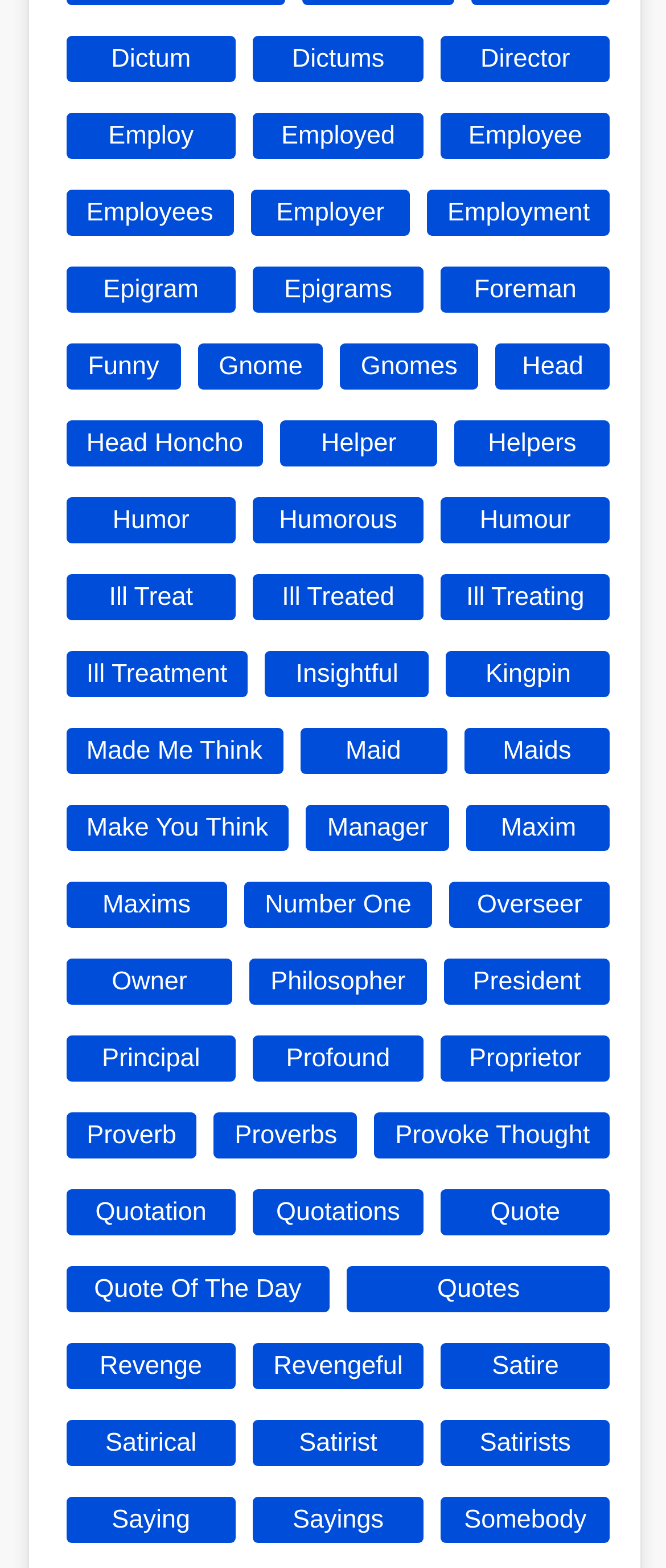Given the description: "President", determine the bounding box coordinates of the UI element. The coordinates should be formatted as four float numbers between 0 and 1, [left, top, right, bottom].

[0.666, 0.611, 0.916, 0.641]